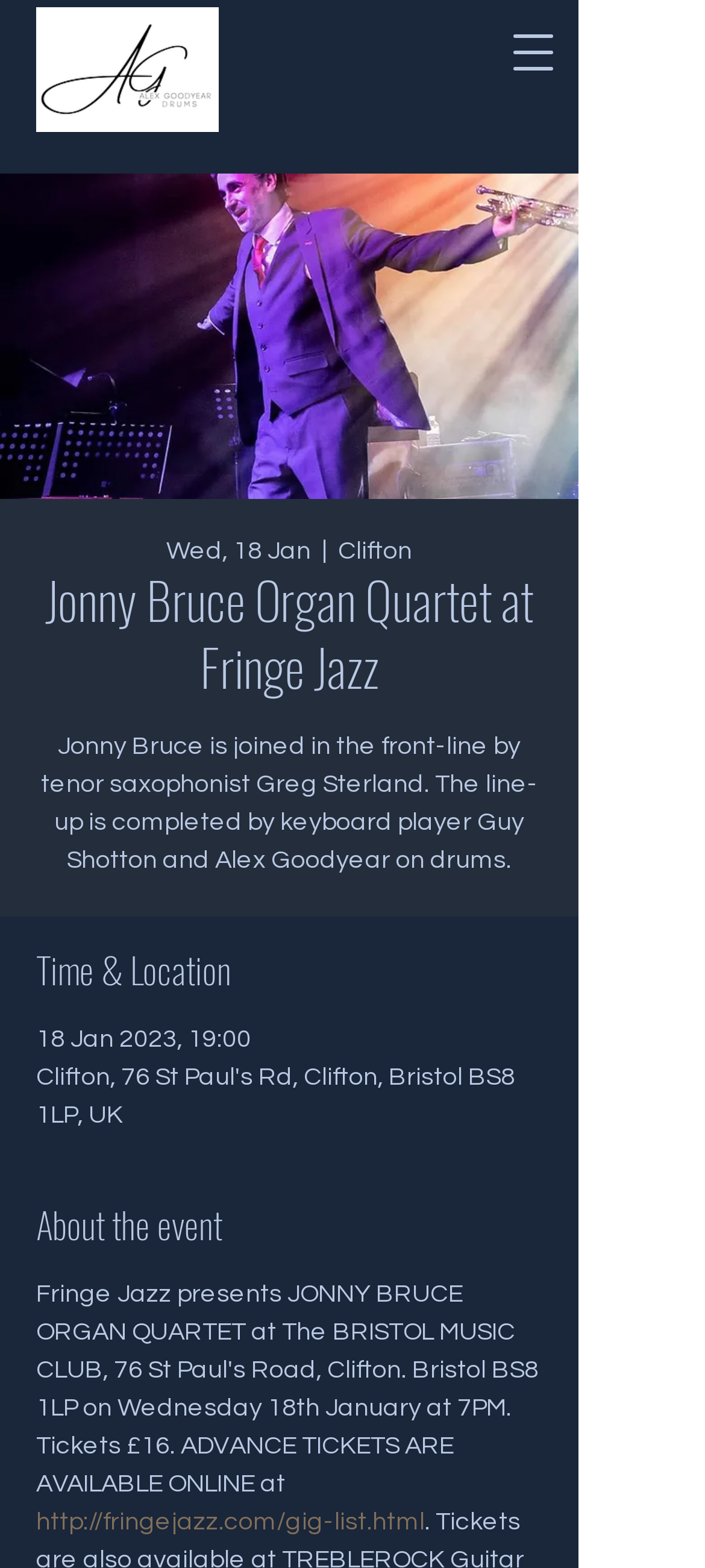Explain the webpage in detail.

The webpage is about the Jonny Bruce Organ Quartet's event at Fringe Jazz. At the top-right corner, there is a button to open the navigation menu. Below it, on the left side, there is an image of the event poster, which takes up about a quarter of the screen width. The poster displays the event title "Jonny Bruce Organ Quartet at Fringe Jazz" and the date "Wed, 18 Jan" in the middle, with the location "Clifton" written below.

Below the poster, there is a heading that repeats the event title. Following this, there is a paragraph describing the event, stating that Jonny Bruce is joined by tenor saxophonist Greg Sterland, keyboard player Guy Shotton, and Alex Goodyear on drums.

Underneath the event description, there is a section titled "Time & Location", which displays the date and time "18 Jan 2023, 19:00". Below this, there is another section titled "About the event", but it does not contain any descriptive text. At the bottom of the page, there is a link to "http://fringejazz.com/gig-list.html".